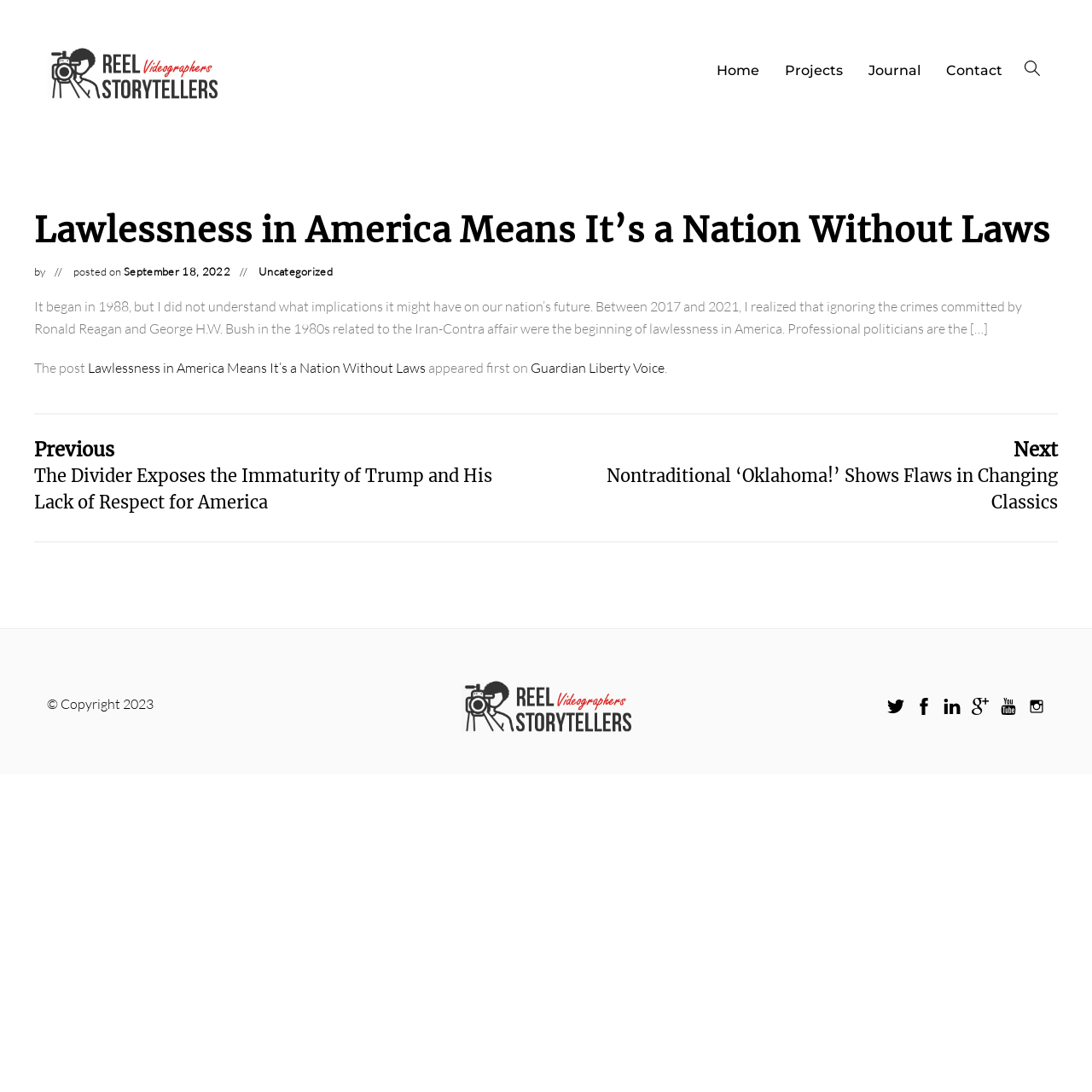Please give a succinct answer using a single word or phrase:
What is the copyright year of the website?

2023